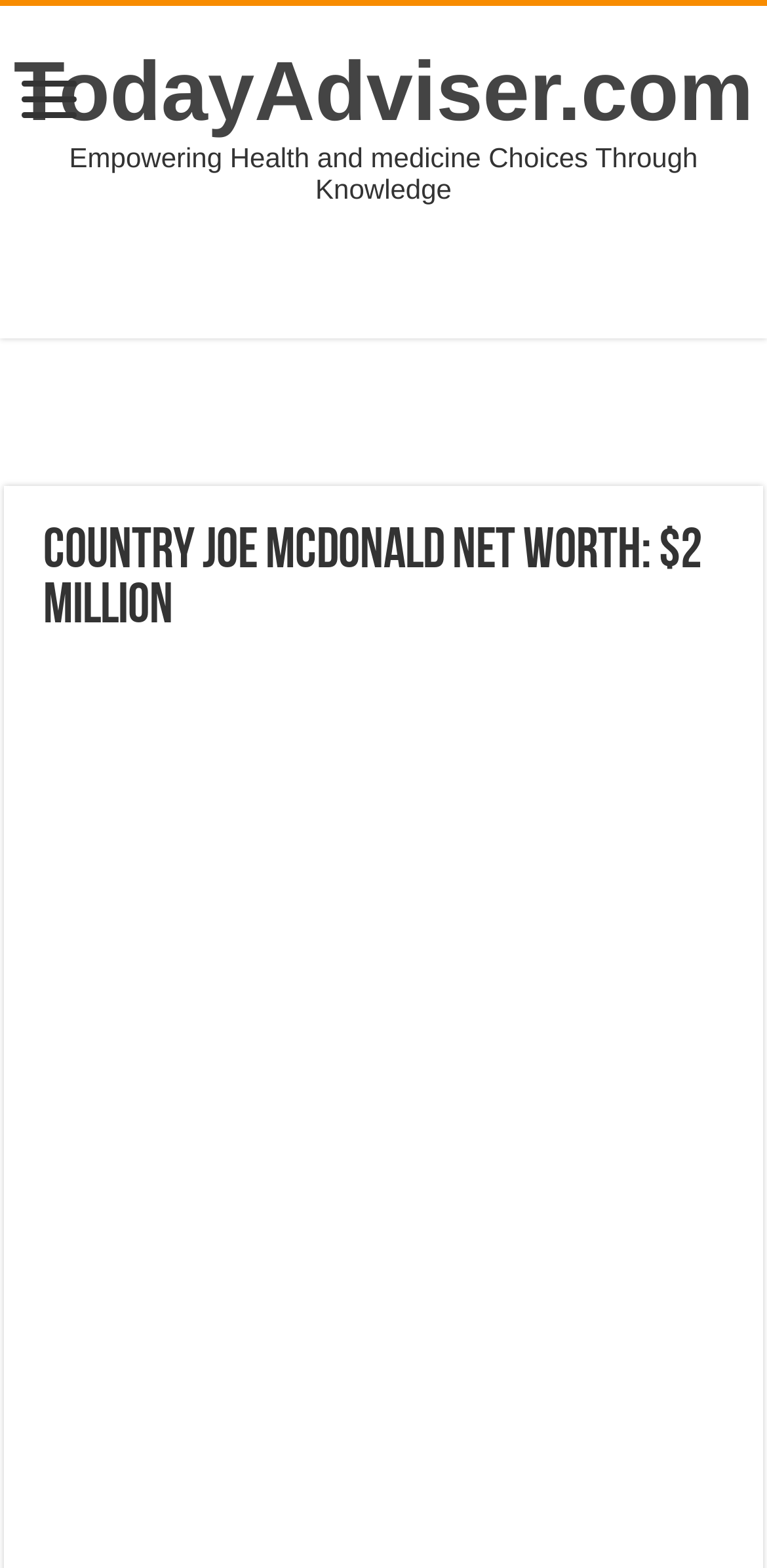From the webpage screenshot, predict the bounding box coordinates (top-left x, top-left y, bottom-right x, bottom-right y) for the UI element described here: parent_node: Name * name="author"

None